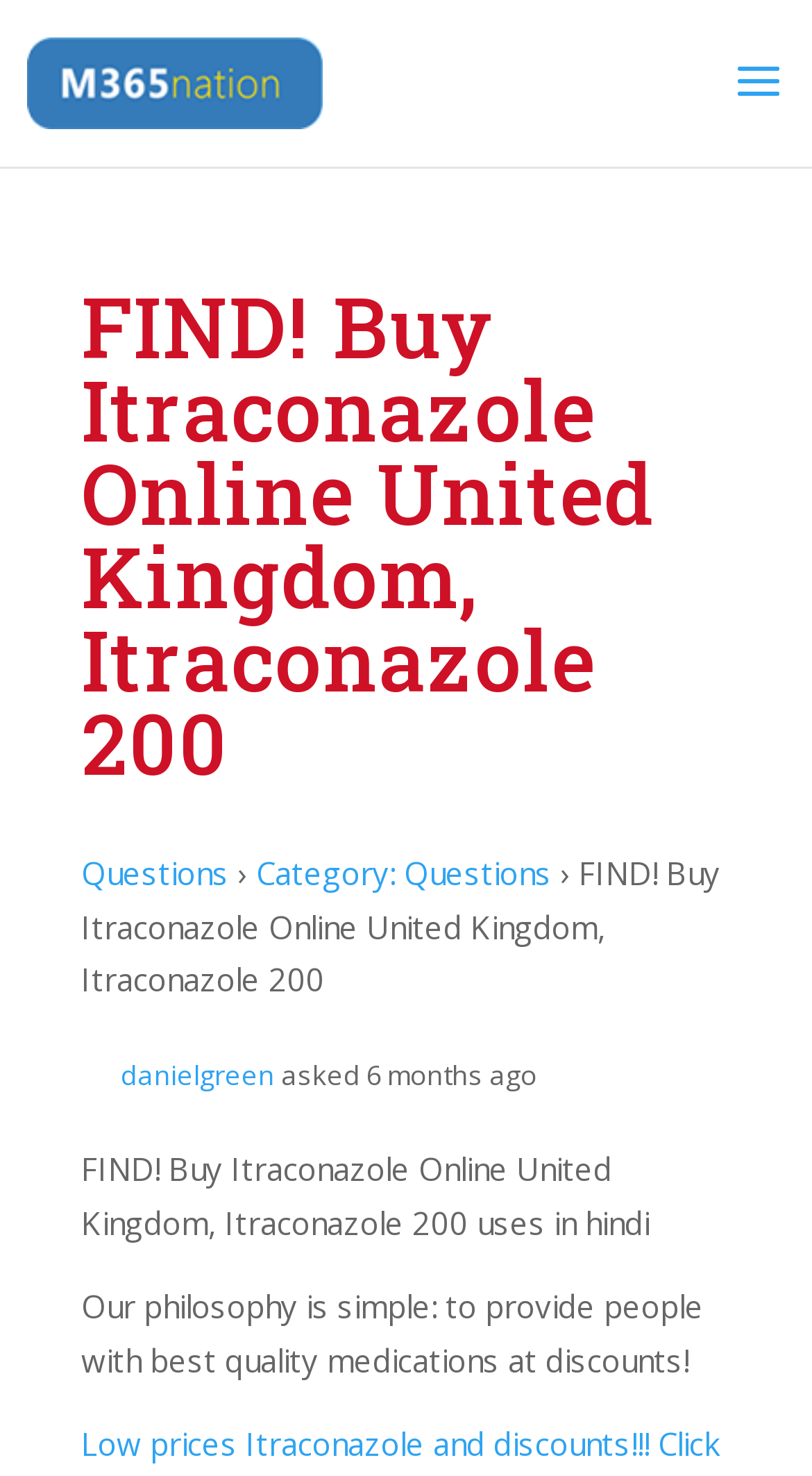Identify the coordinates of the bounding box for the element described below: "Category: Questions". Return the coordinates as four float numbers between 0 and 1: [left, top, right, bottom].

[0.315, 0.577, 0.679, 0.605]